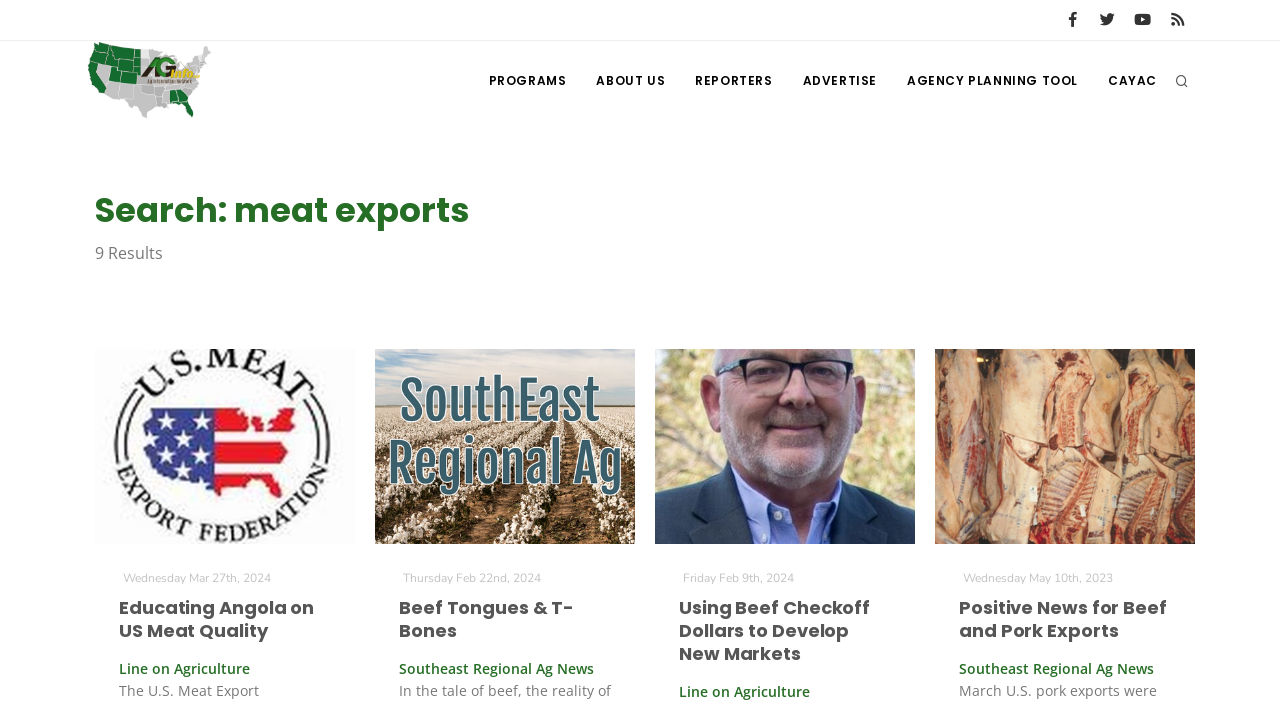Please identify the bounding box coordinates of the area that needs to be clicked to fulfill the following instruction: "View Educating Angola on US Meat Quality."

[0.074, 0.617, 0.277, 0.644]